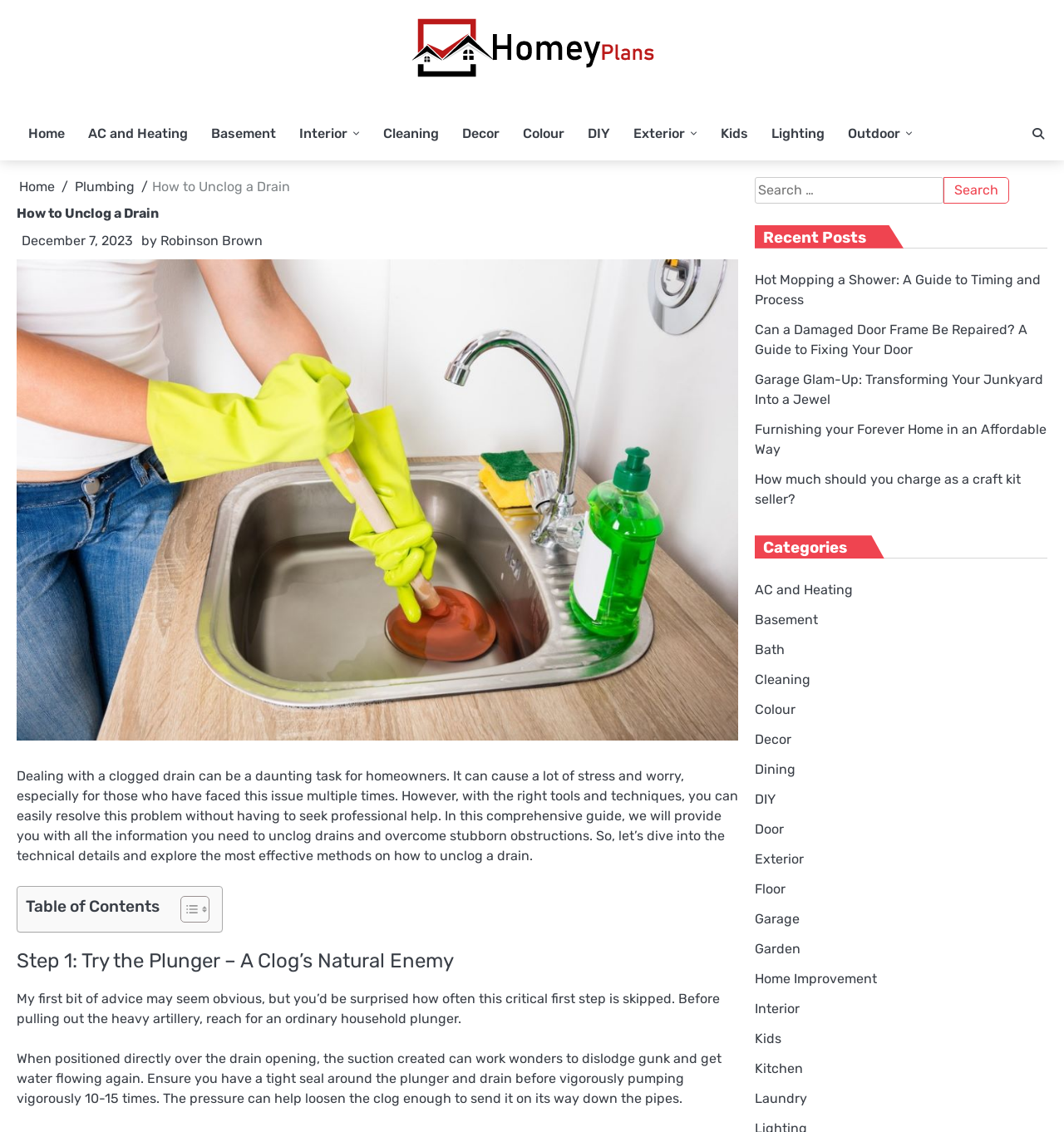Use one word or a short phrase to answer the question provided: 
How many links are there in the 'Categories' section?

19